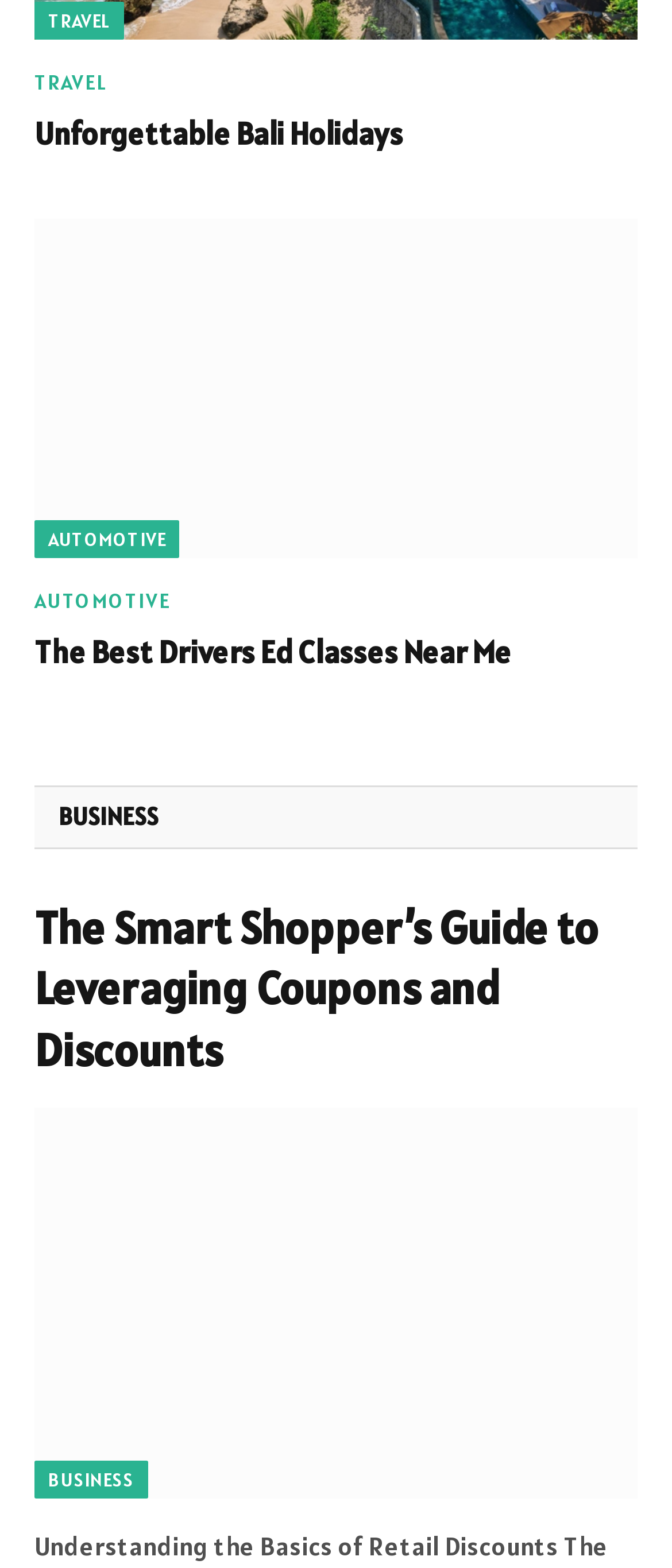Pinpoint the bounding box coordinates of the area that must be clicked to complete this instruction: "Discover The Smart Shopper’s Guide to Leveraging Coupons and Discounts".

[0.051, 0.596, 0.949, 0.713]